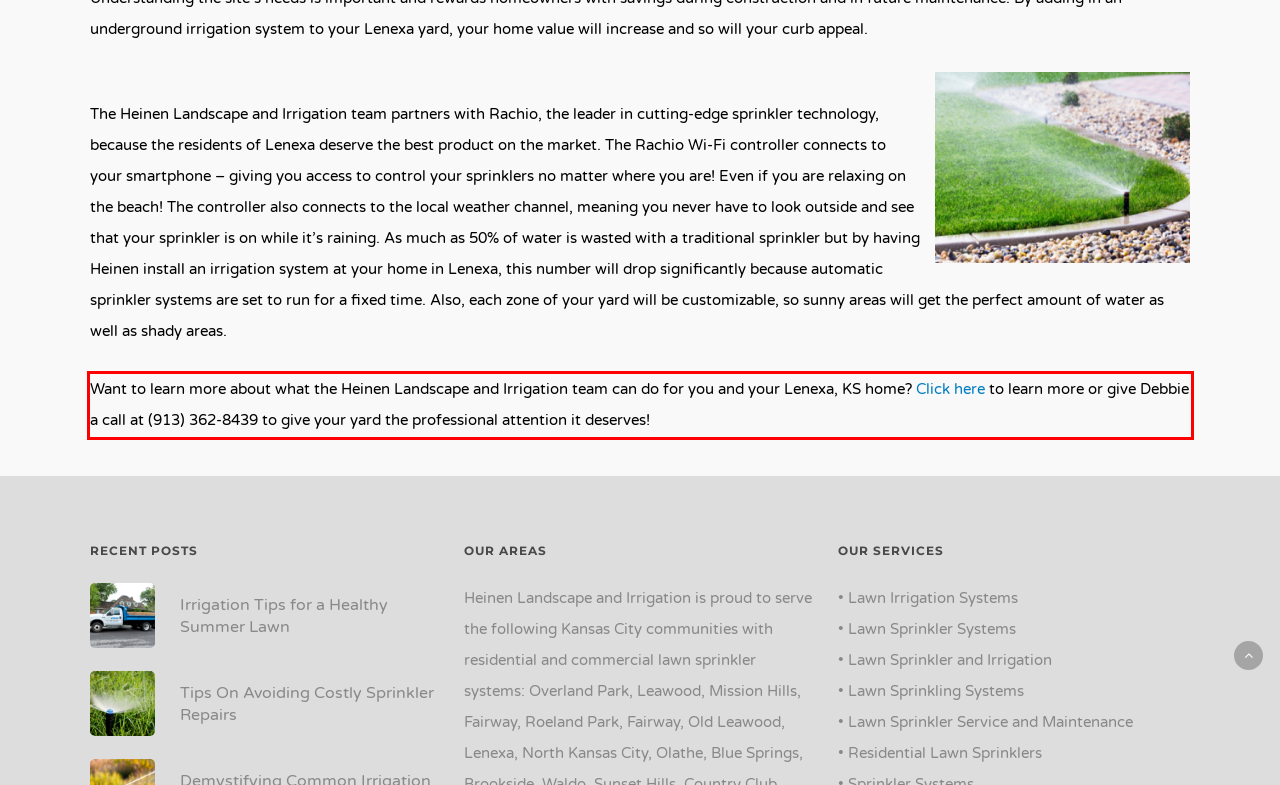Please examine the webpage screenshot containing a red bounding box and use OCR to recognize and output the text inside the red bounding box.

Want to learn more about what the Heinen Landscape and Irrigation team can do for you and your Lenexa, KS home? Click here to learn more or give Debbie a call at (913) 362-8439 to give your yard the professional attention it deserves!